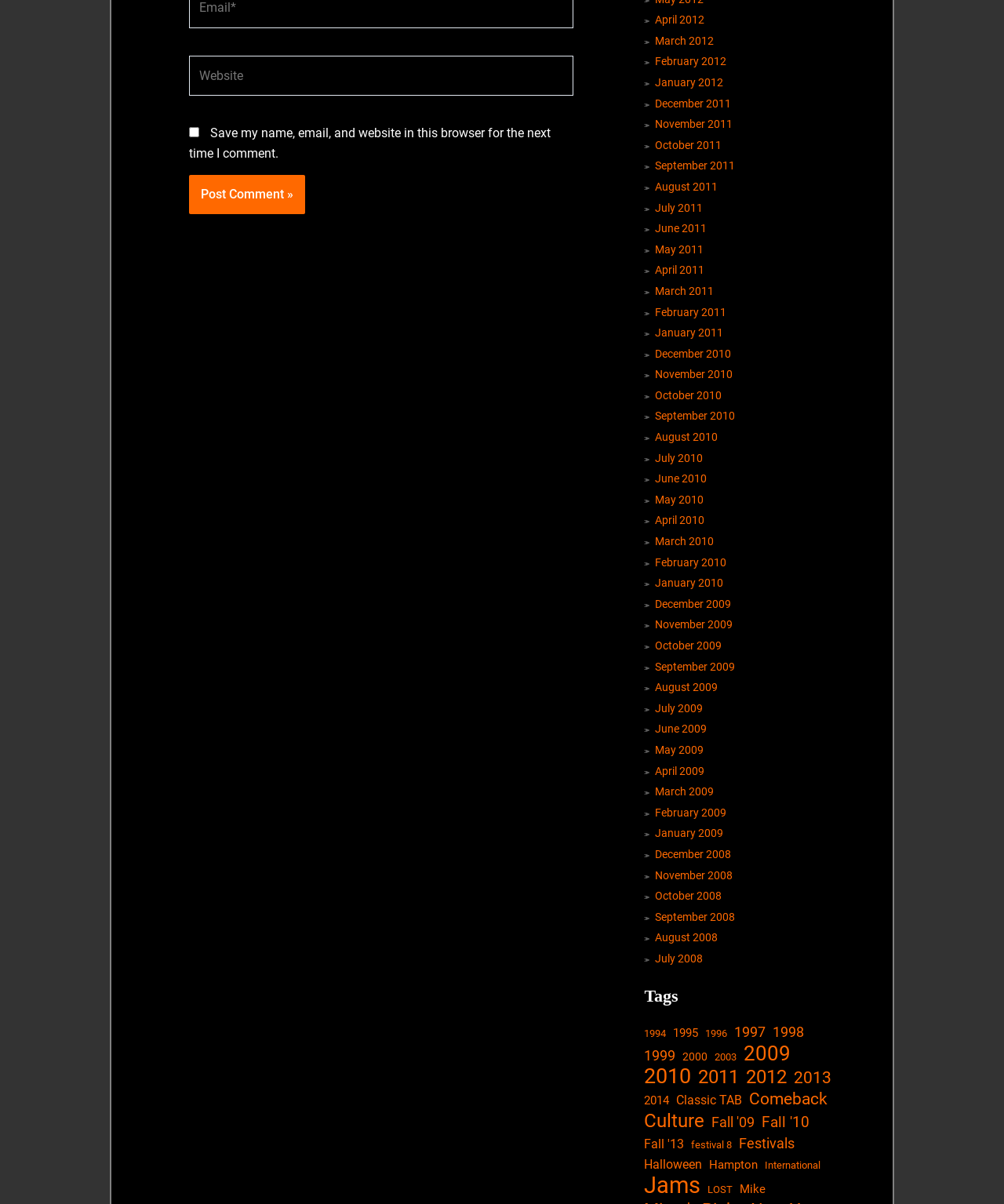Using the given element description, provide the bounding box coordinates (top-left x, top-left y, bottom-right x, bottom-right y) for the corresponding UI element in the screenshot: Digital Marketing for Pharma

None